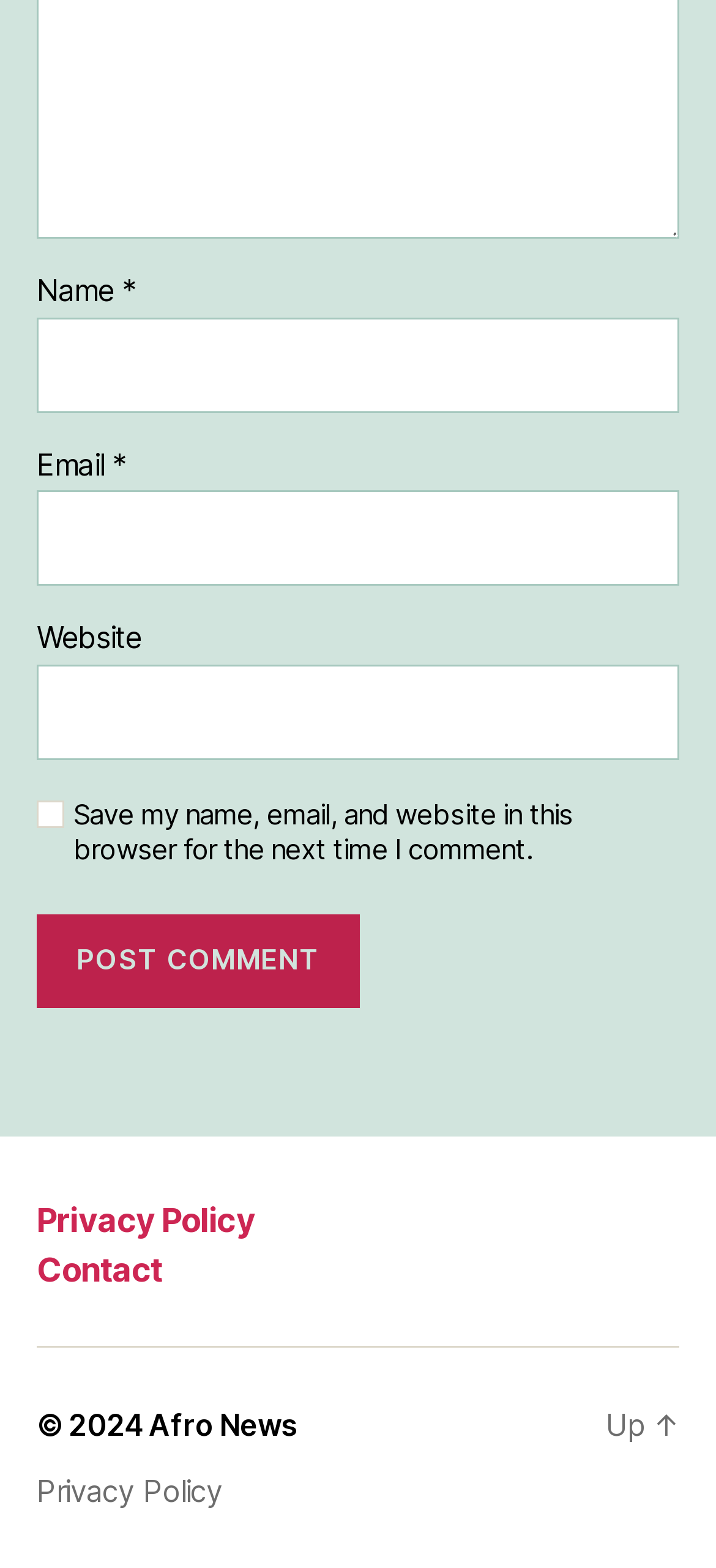Please give a succinct answer to the question in one word or phrase:
What is the label of the checkbox?

Save my name, email, and website in this browser for the next time I comment.